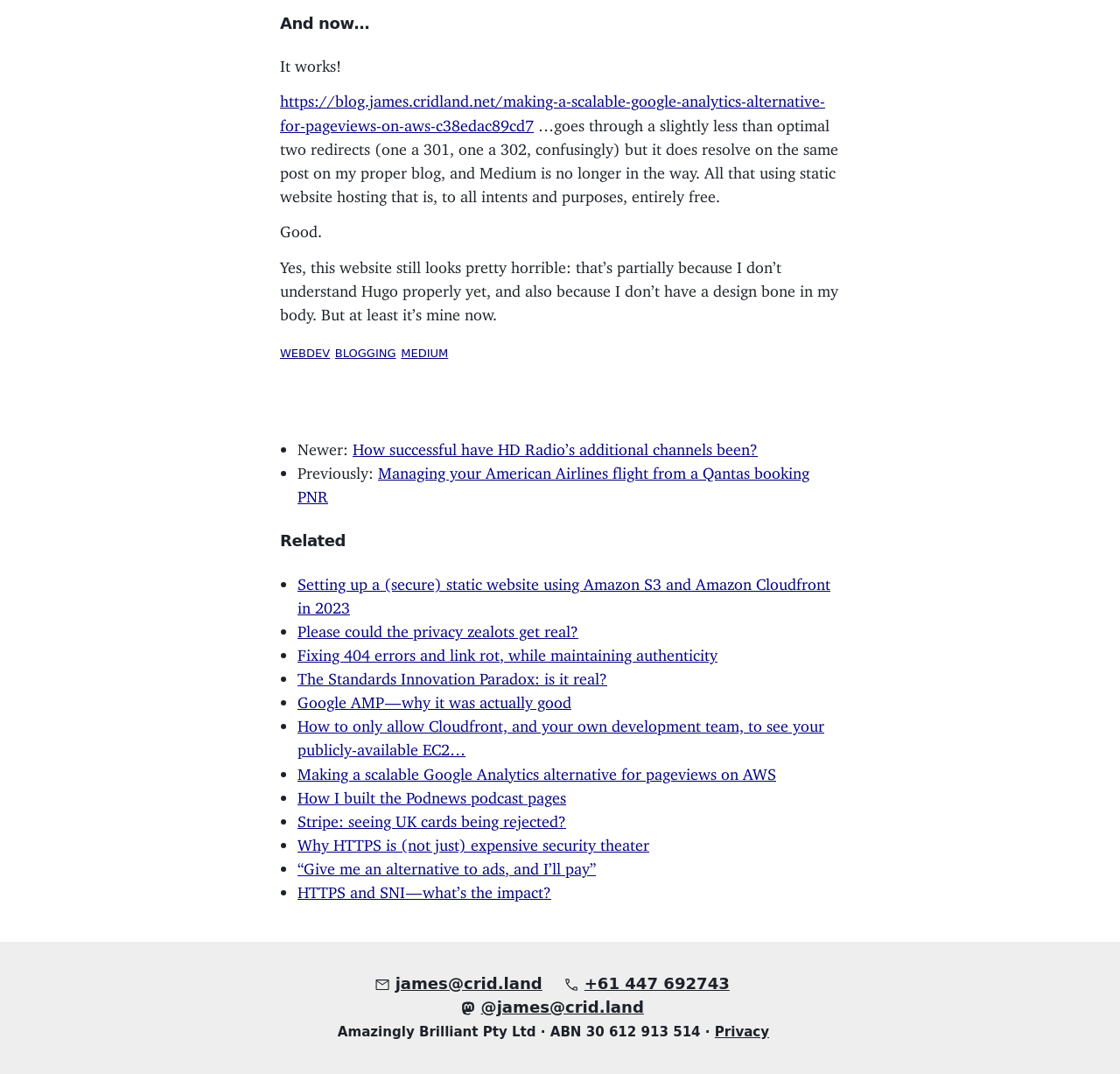Refer to the image and answer the question with as much detail as possible: What is the email address mentioned on the webpage?

The email address 'james@crid.land' is mentioned on the webpage as a link element located at [0.334, 0.907, 0.498, 0.924], along with an image element.